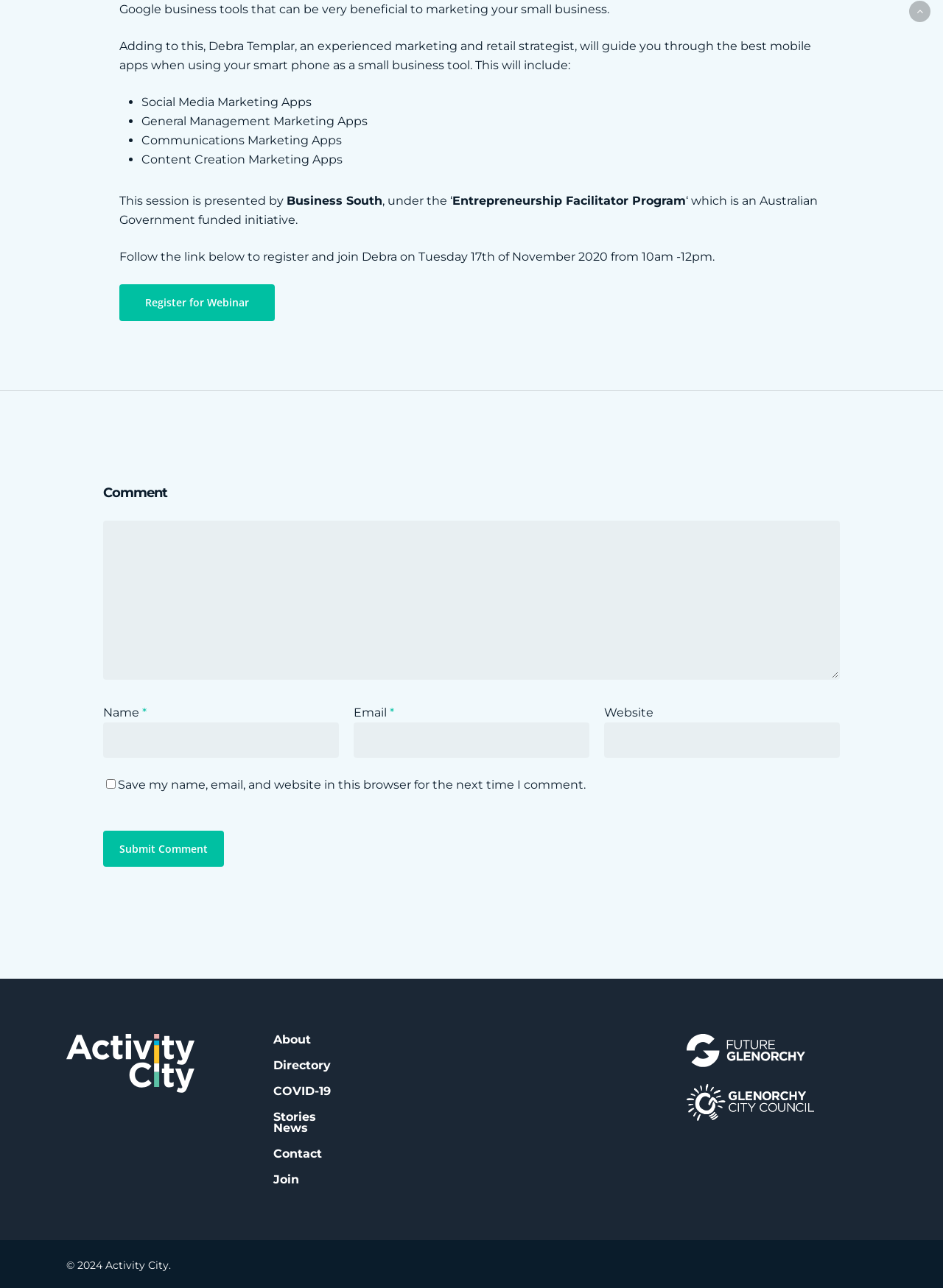Pinpoint the bounding box coordinates of the area that should be clicked to complete the following instruction: "Register for Webinar". The coordinates must be given as four float numbers between 0 and 1, i.e., [left, top, right, bottom].

[0.127, 0.221, 0.292, 0.249]